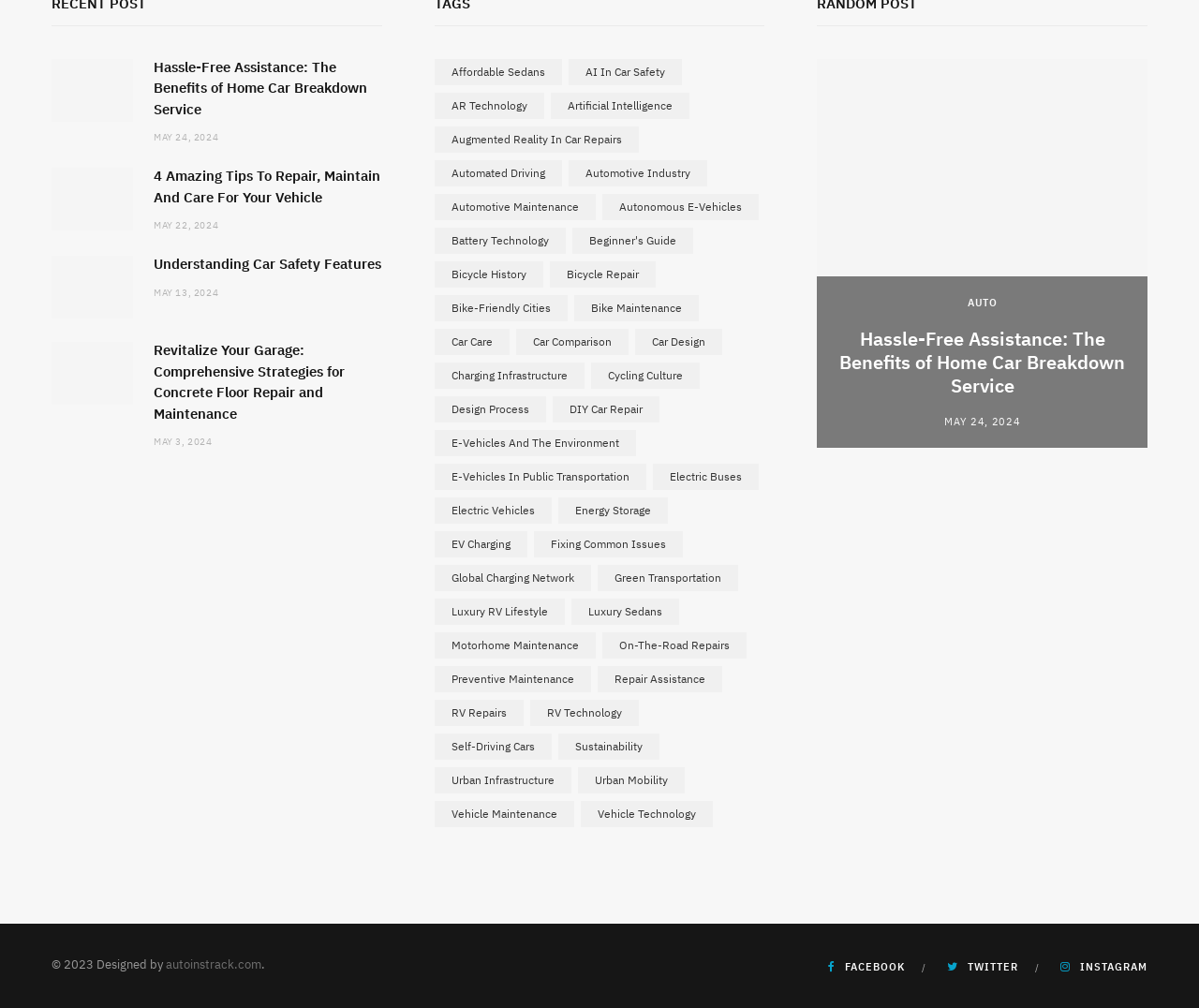What is the date of the article '4 Amazing Tips To Repair, Maintain And Care For Your Vehicle'?
Please elaborate on the answer to the question with detailed information.

I determined the answer by looking at the link 'MAY 22, 2024' next to the article '4 Amazing Tips To Repair, Maintain And Care For Your Vehicle' on the webpage, which suggests that the article was published on May 22, 2024.